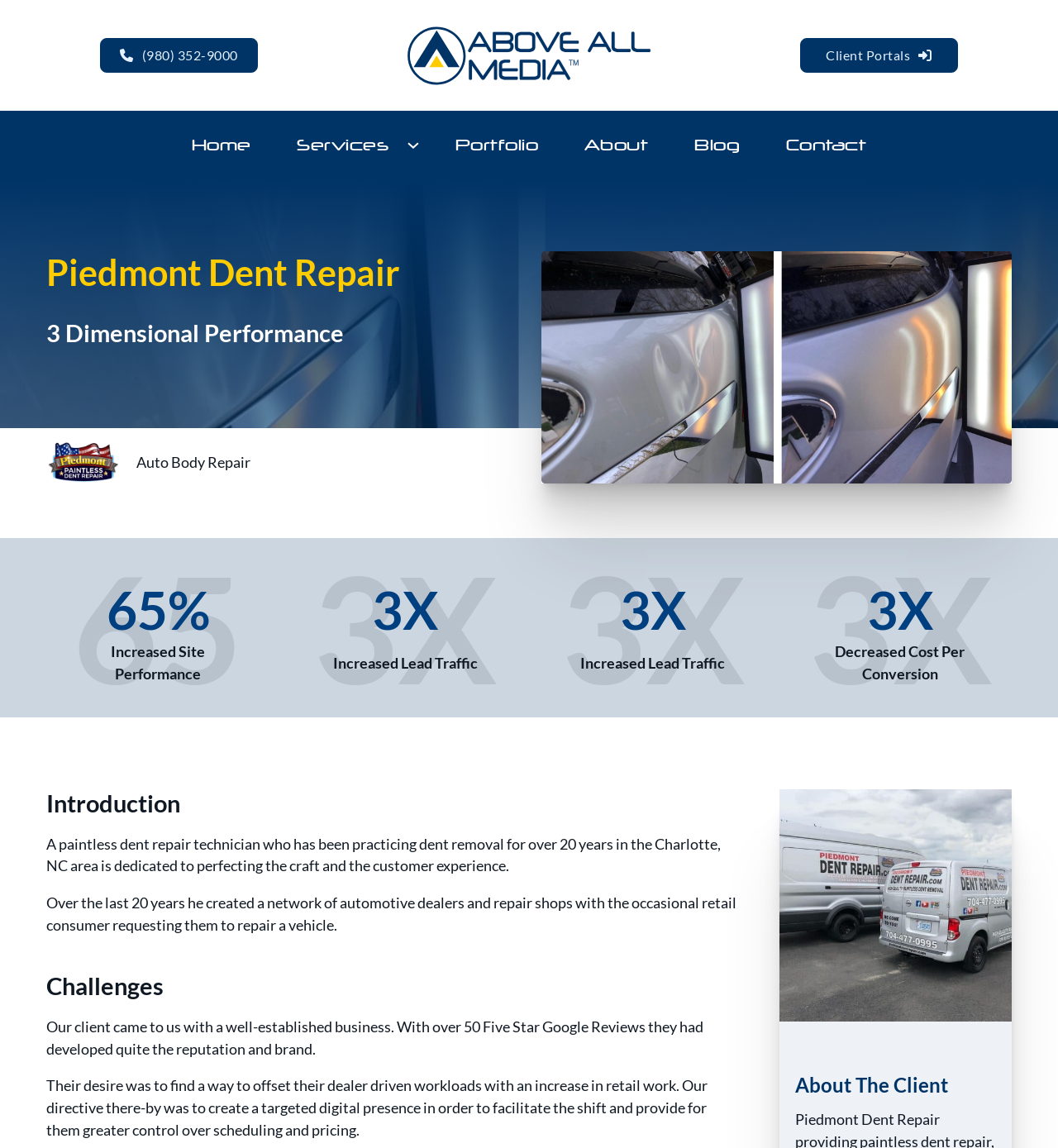What is the phone number to call?
Provide a concise answer using a single word or phrase based on the image.

(980) 352-9000